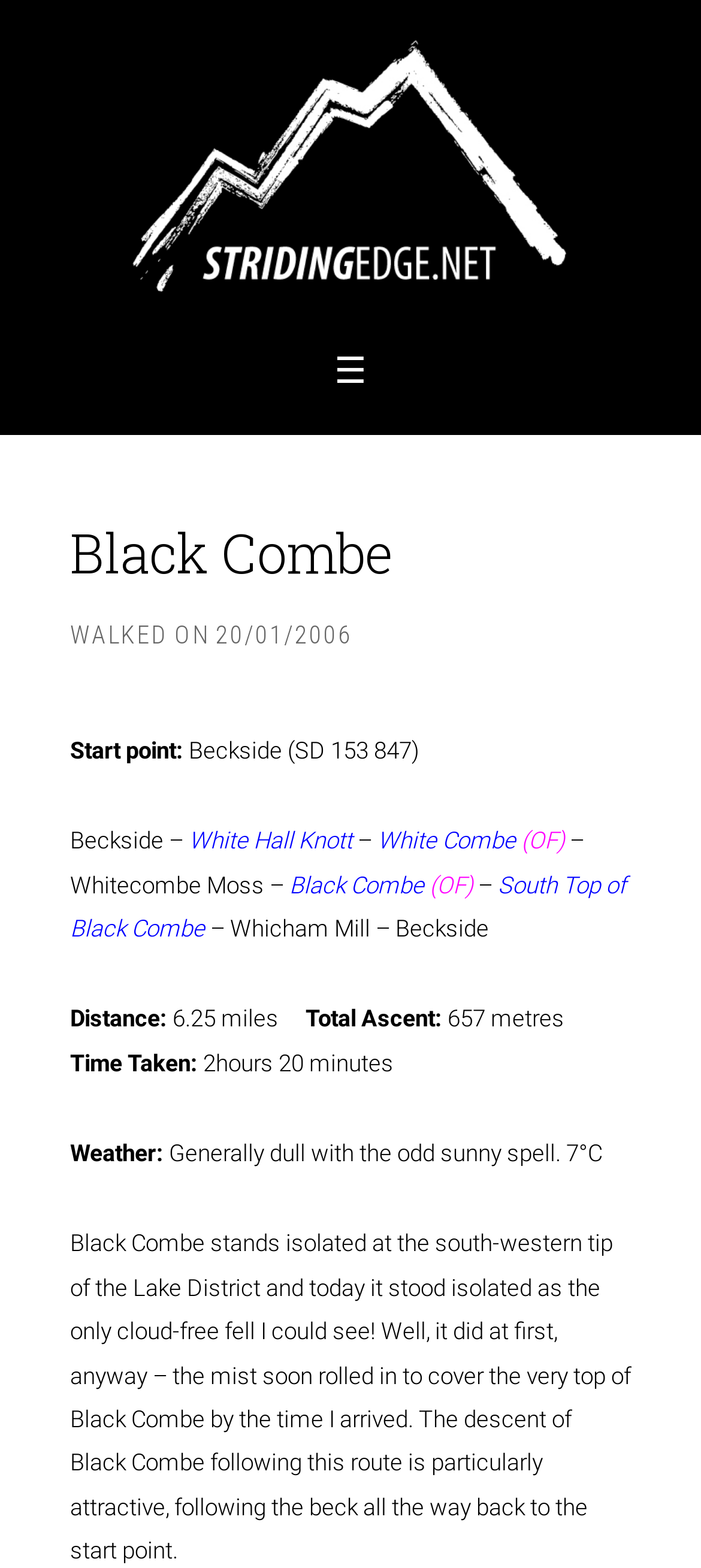Use a single word or phrase to respond to the question:
What is the start point of the walk?

Beckside